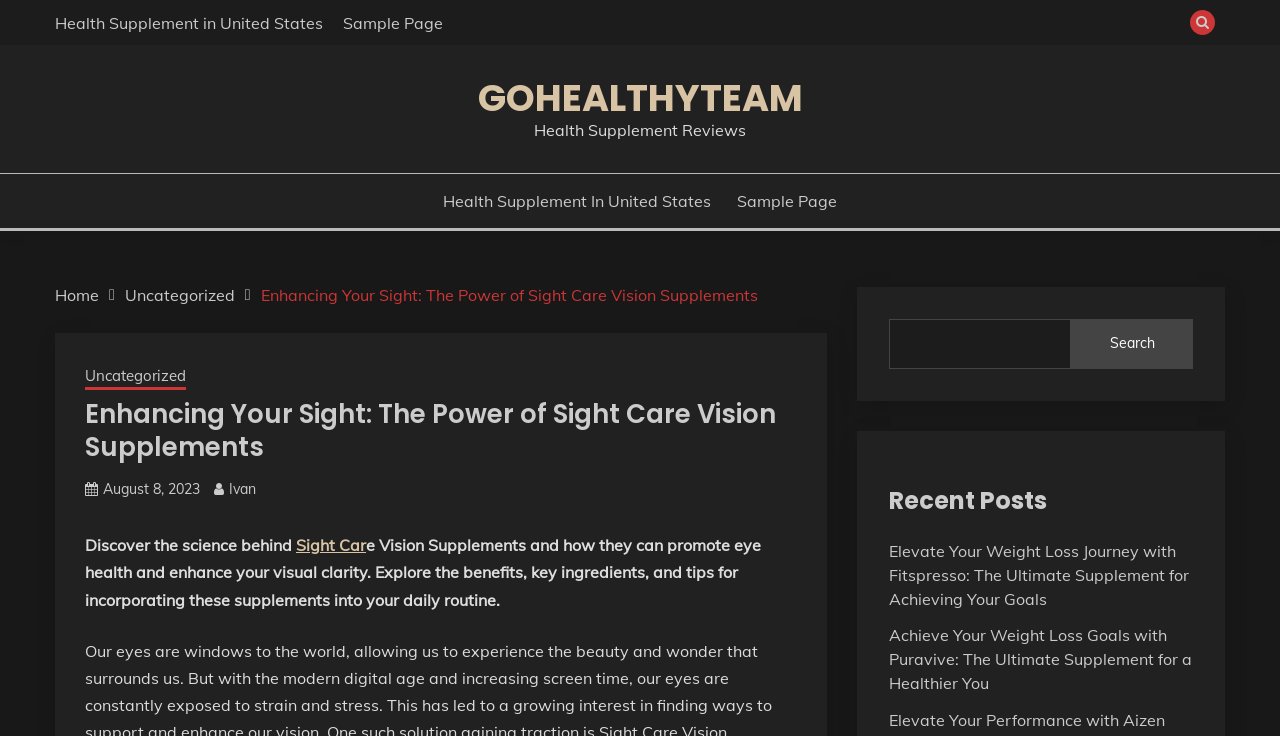Please specify the bounding box coordinates of the clickable region necessary for completing the following instruction: "Search for something". The coordinates must consist of four float numbers between 0 and 1, i.e., [left, top, right, bottom].

[0.694, 0.433, 0.932, 0.501]